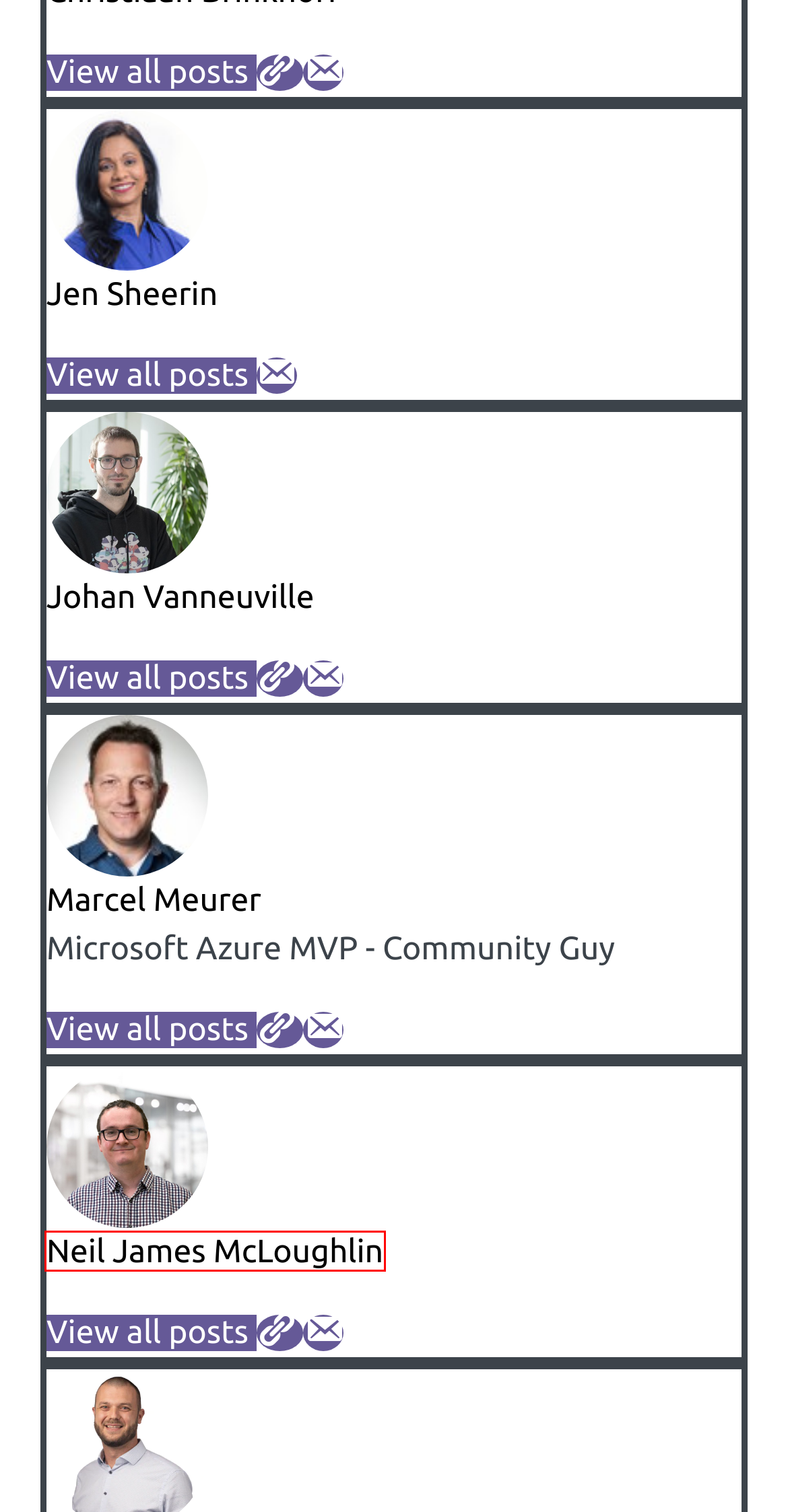You are provided with a screenshot of a webpage that includes a red rectangle bounding box. Please choose the most appropriate webpage description that matches the new webpage after clicking the element within the red bounding box. Here are the candidates:
A. Home | ITProCloud Blog
B. Johan Vanneuville - My blog about Azure and the Hybrid Cloud
C. Azure Virtual Desktop – AVD Community
D. Windows in the Cloud – Microsoft Adoption
E. Neil James McLoughlin – AVD Community
F. Marcel Meurer – AVD Community
G. Jen Sheerin – AVD Community
H. Virtualmanc.co.uk - Exploring Real World IT

E